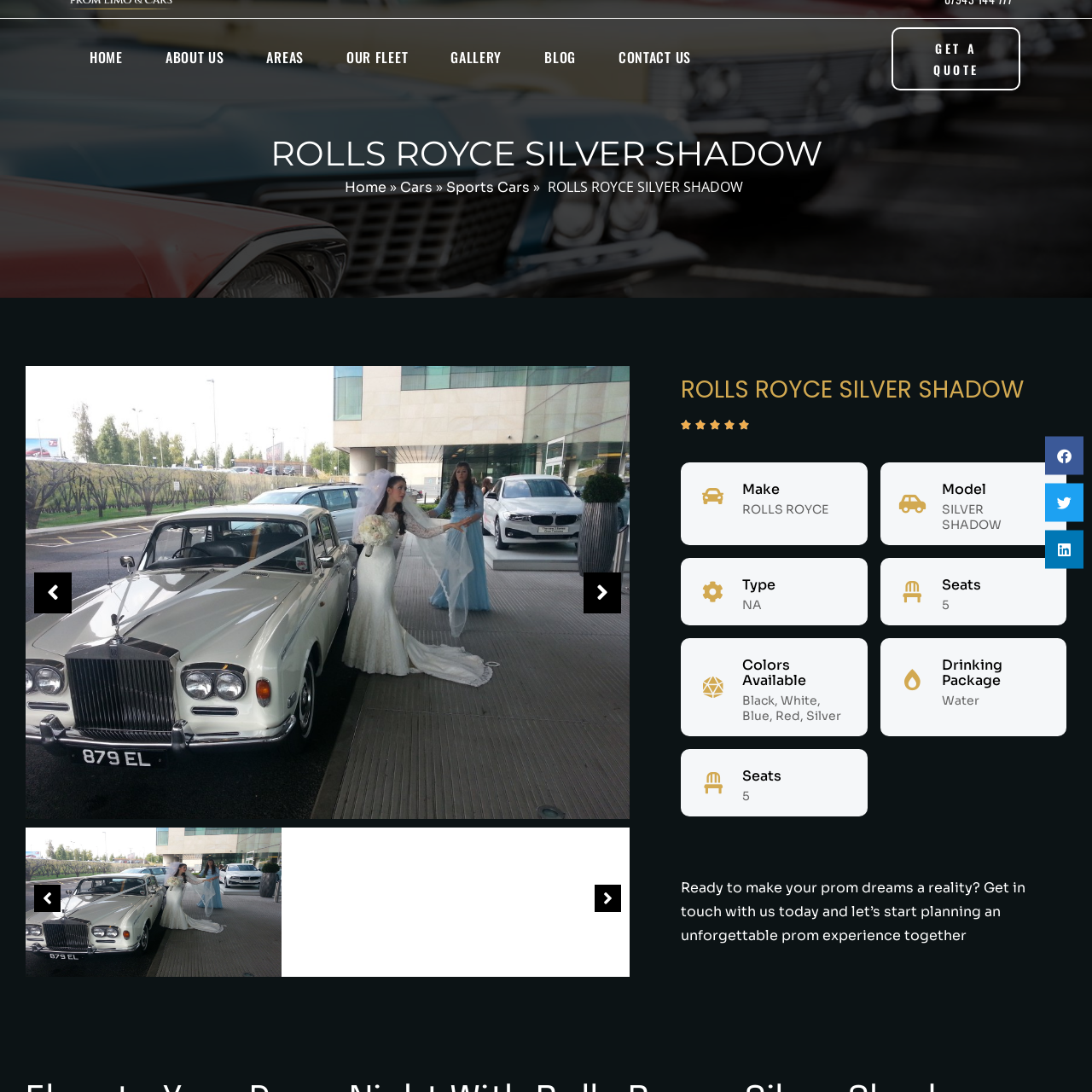Create a thorough and descriptive caption for the photo marked by the red boundary.

The image features a classic Rolls Royce Silver Shadow, a luxury car known for its elegant design and opulent features. It exudes timeless sophistication, showcasing sleek lines and a polished finish that reflect its prestigious heritage. The backdrop, although not specified, likely enhances the vehicle's aristocratic appeal, making it an ideal choice for special occasions like proms or weddings. The caption captures the essence of luxury travel, suggesting the vehicle's suitability for creating unforgettable experiences. This image is accompanied by informative headings, detailing the make as Rolls Royce and the model as Silver Shadow, emphasizing its esteemed status in the automotive world.